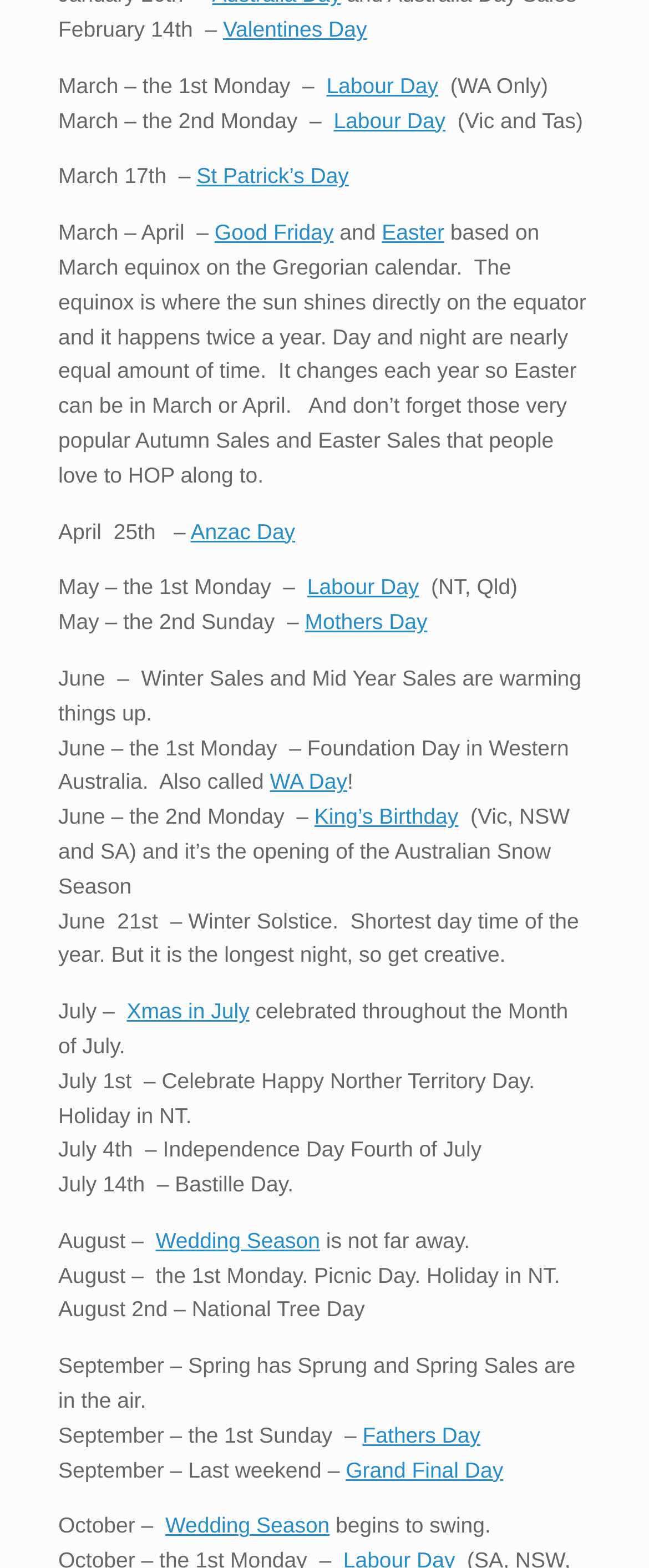Identify the bounding box coordinates of the area you need to click to perform the following instruction: "Click on St Patrick’s Day".

[0.303, 0.104, 0.538, 0.12]